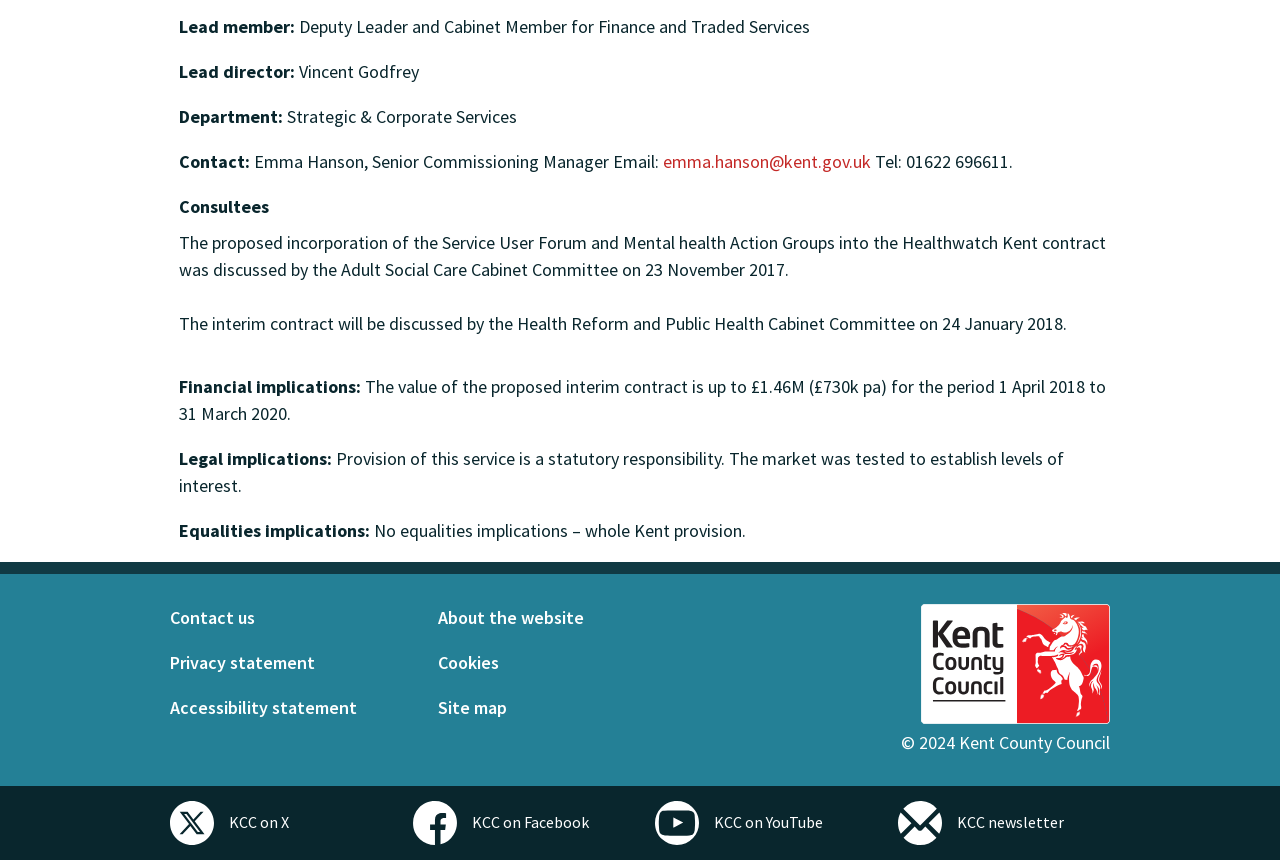What is the name of the organization?
Please give a detailed and elaborate answer to the question based on the image.

I found the answer by looking at the link element with the text 'Kent County Council' and its adjacent image element with the same text.